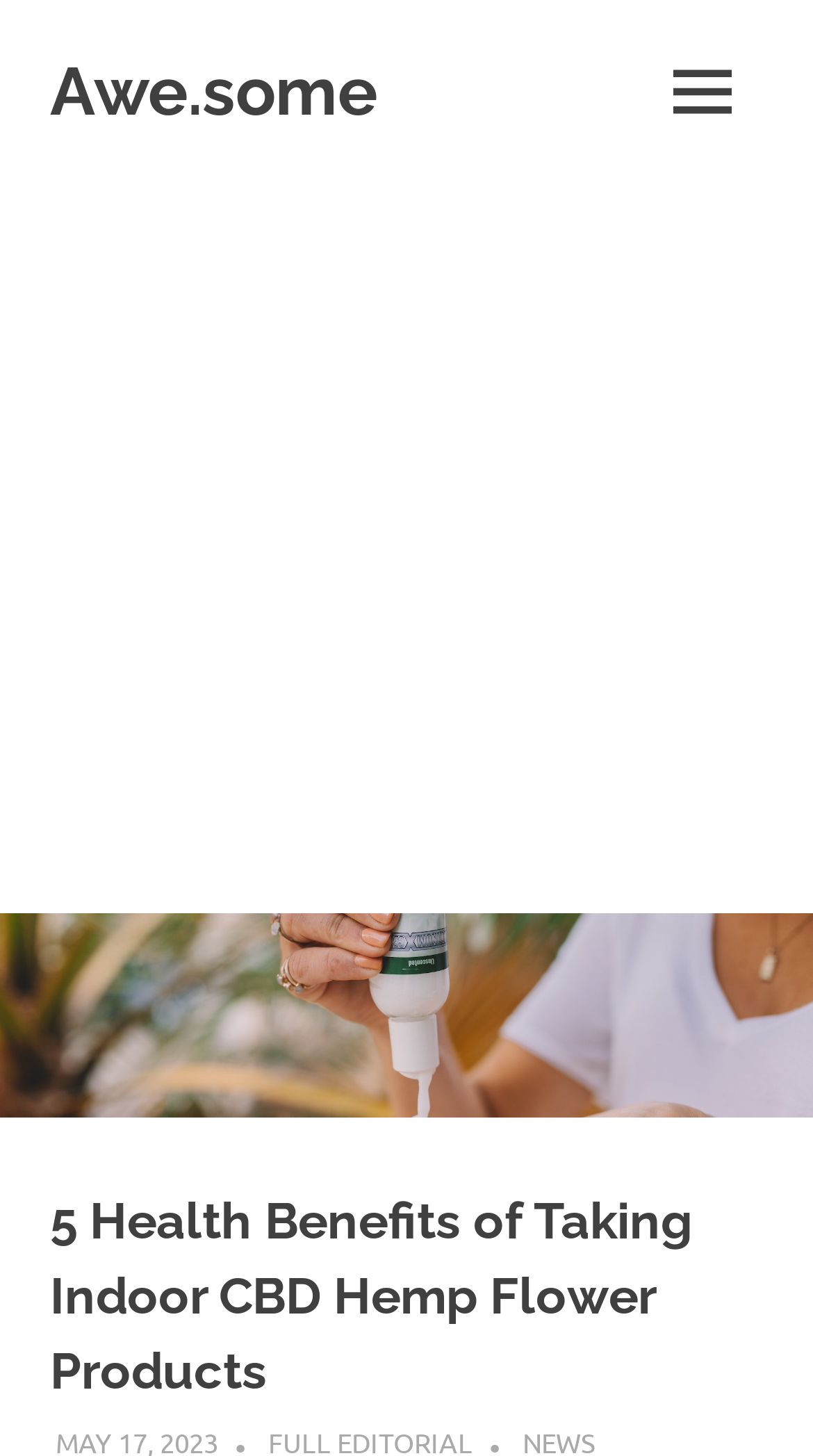Determine the bounding box for the UI element that matches this description: "Awe.some".

[0.062, 0.036, 0.464, 0.089]